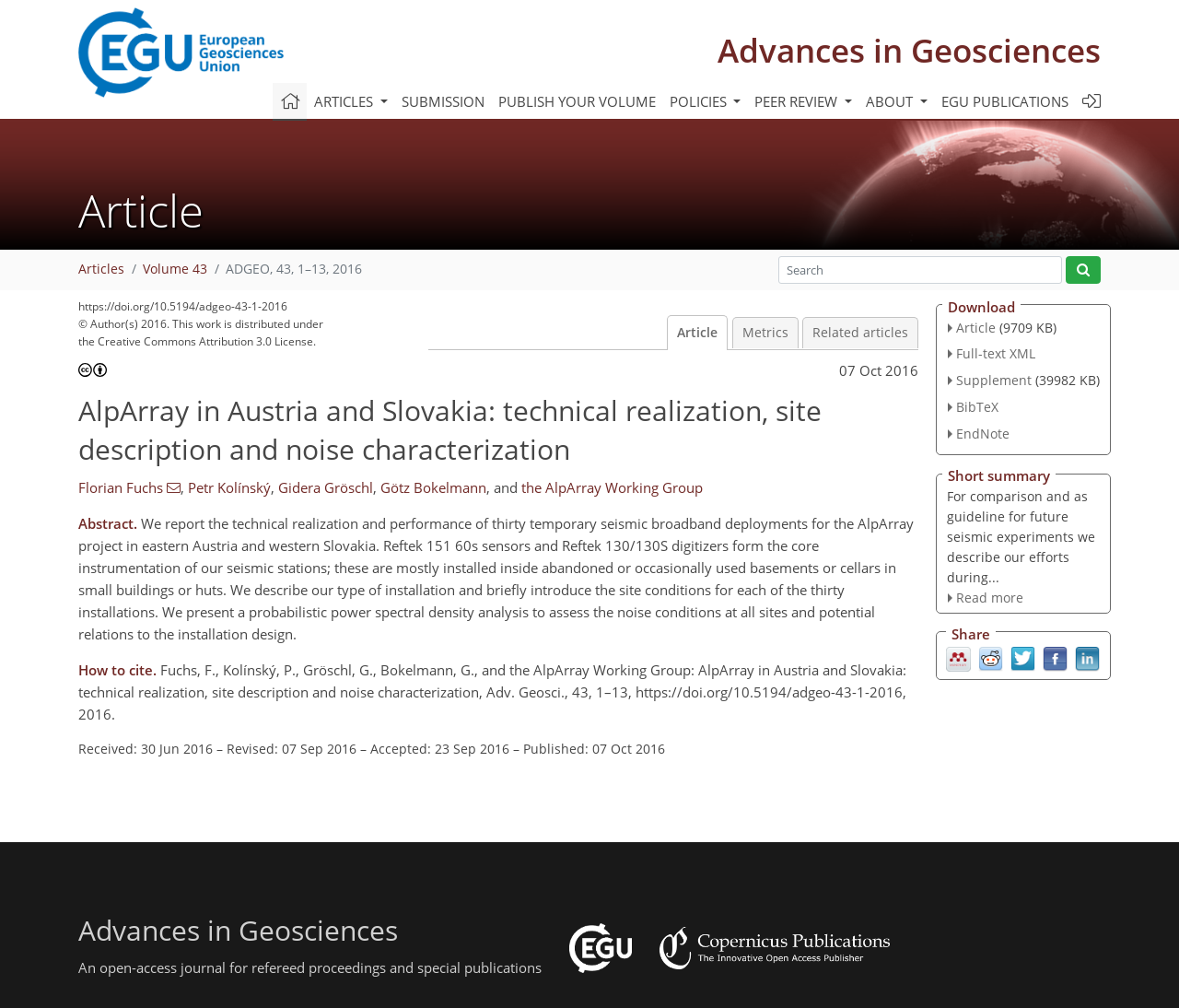Find the bounding box coordinates for the area that should be clicked to accomplish the instruction: "Click on the 'ARTICLES' button".

[0.26, 0.082, 0.334, 0.12]